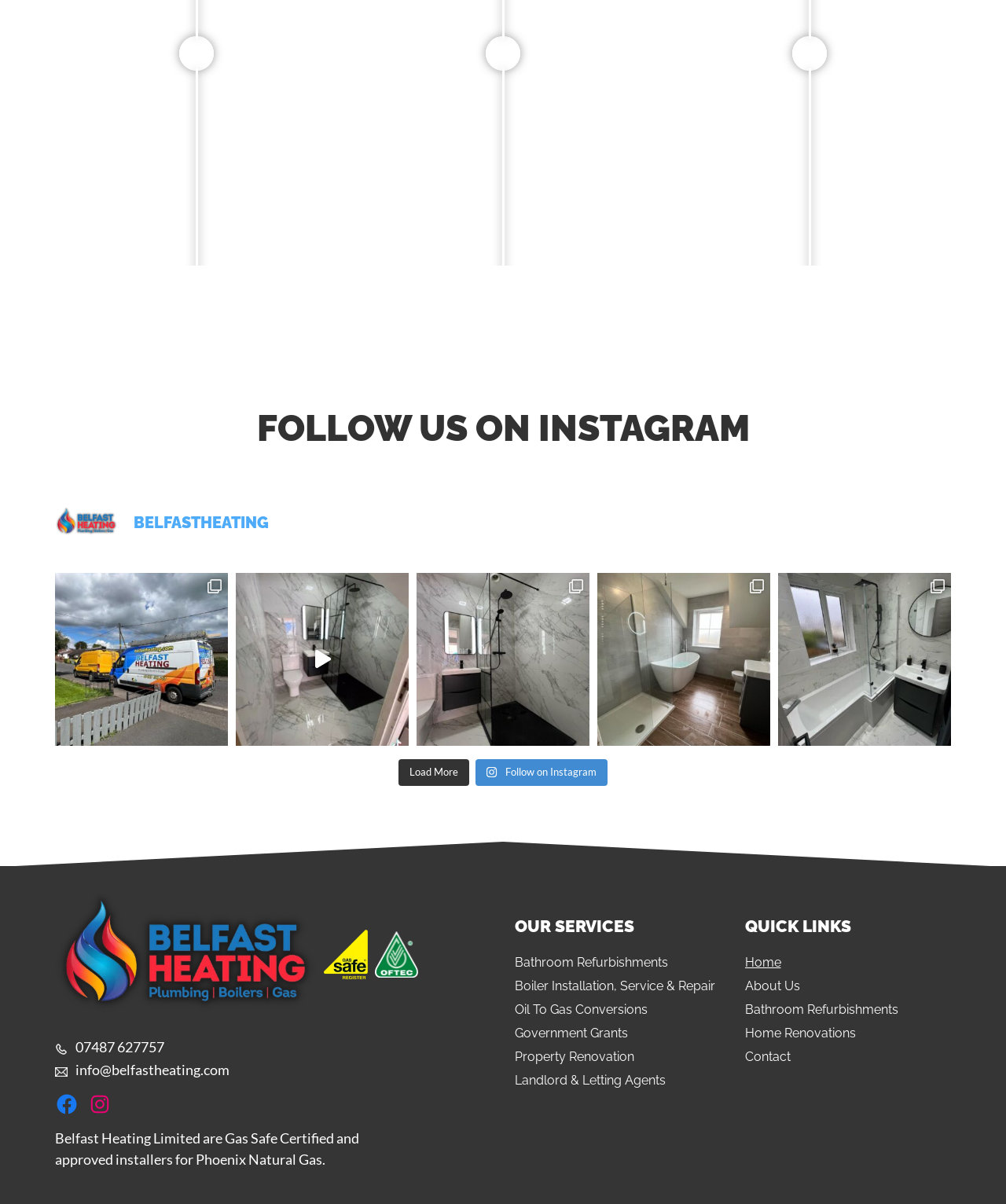What is the company's certification?
Refer to the image and respond with a one-word or short-phrase answer.

Gas Safe Certified